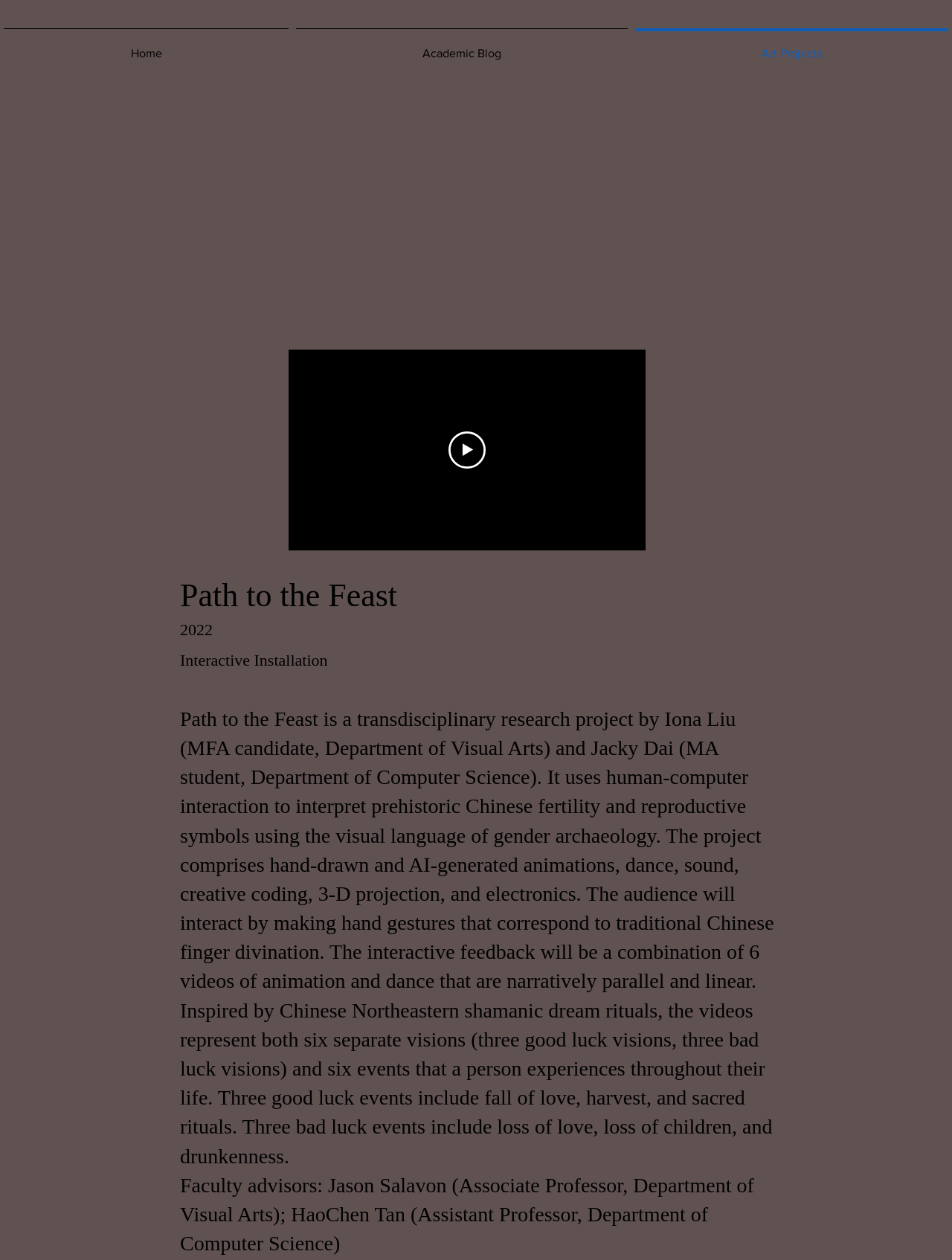Analyze the image and give a detailed response to the question:
How many videos are part of the interactive feedback?

According to the static text element, the interactive feedback will be a combination of 6 videos of animation and dance that are narratively parallel and linear.